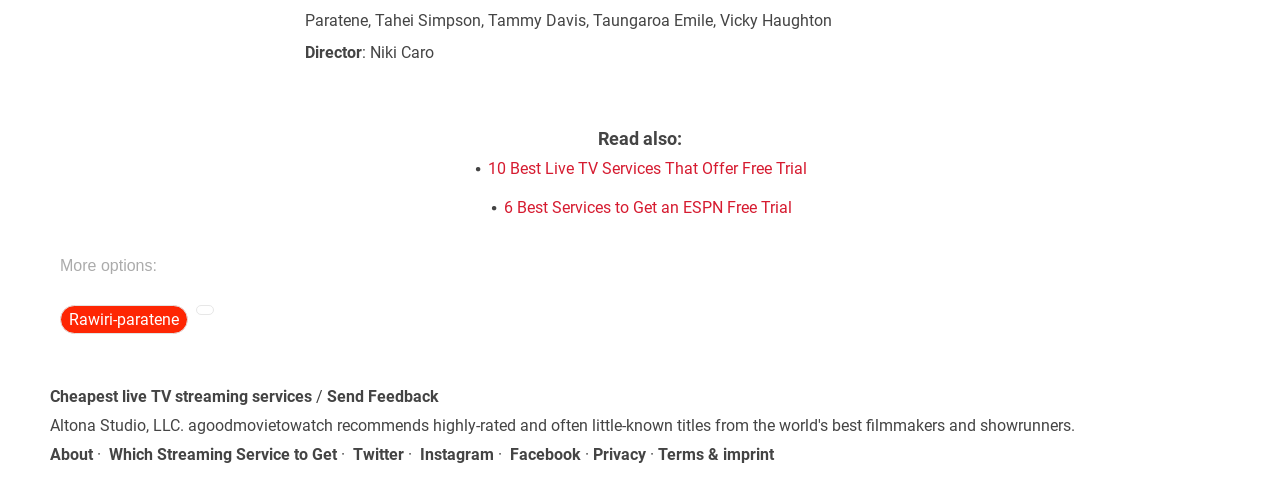Identify the bounding box coordinates of the clickable section necessary to follow the following instruction: "Call Enercare". The coordinates should be presented as four float numbers from 0 to 1, i.e., [left, top, right, bottom].

None